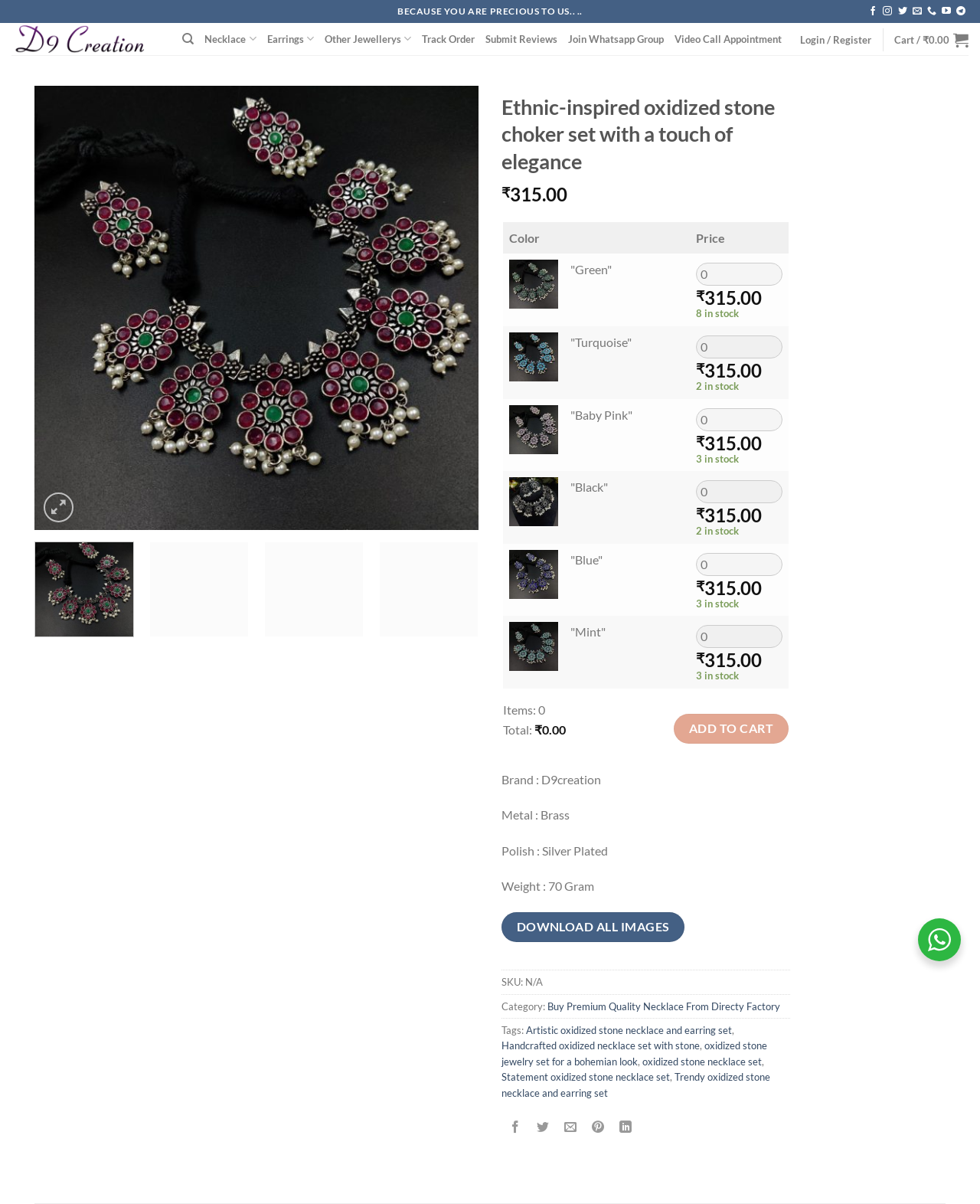How many colors are available for this product?
Please respond to the question with as much detail as possible.

I counted the number of rowheaders in the grid, which are 'Green', 'Turquoise', 'Baby Pink', and 'Black', so there are 4 colors available for this product.